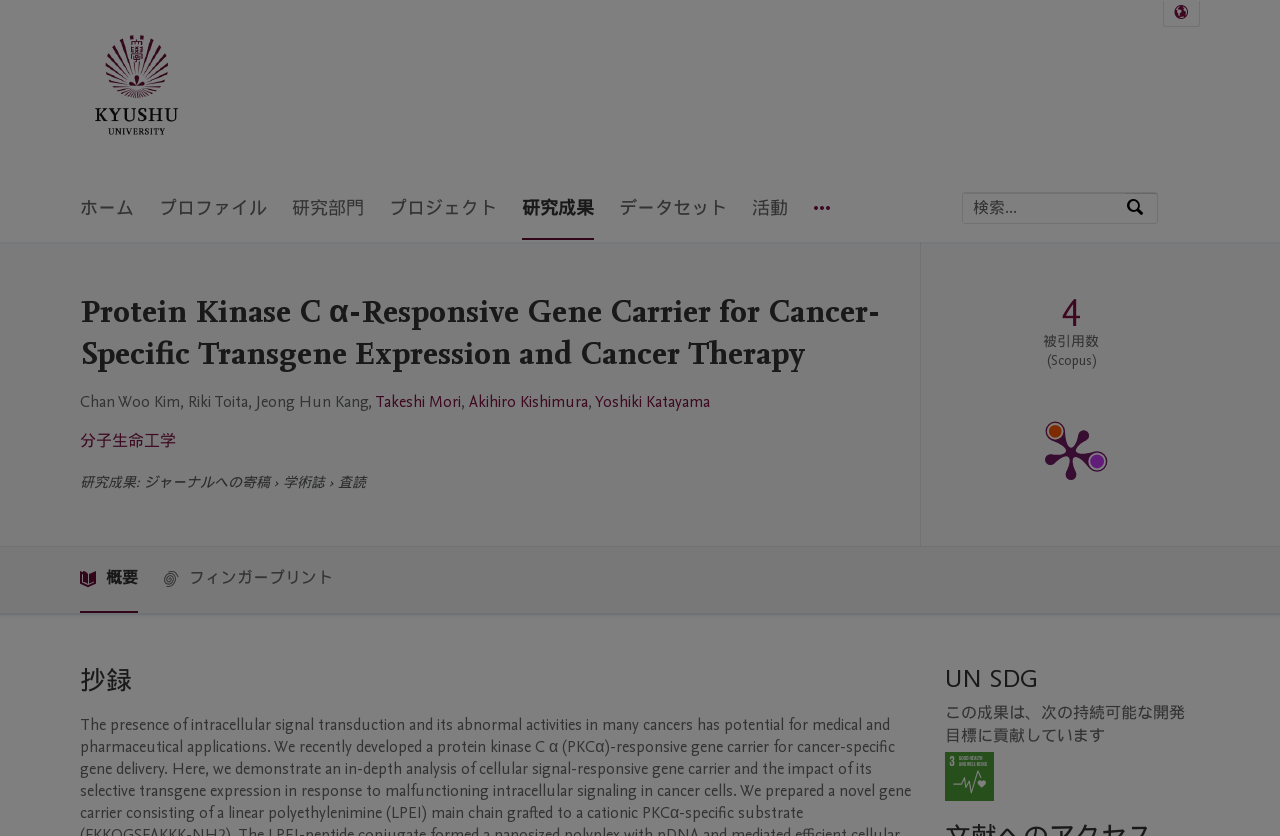Give a succinct answer to this question in a single word or phrase: 
What is the number of citations according to Scopus?

4